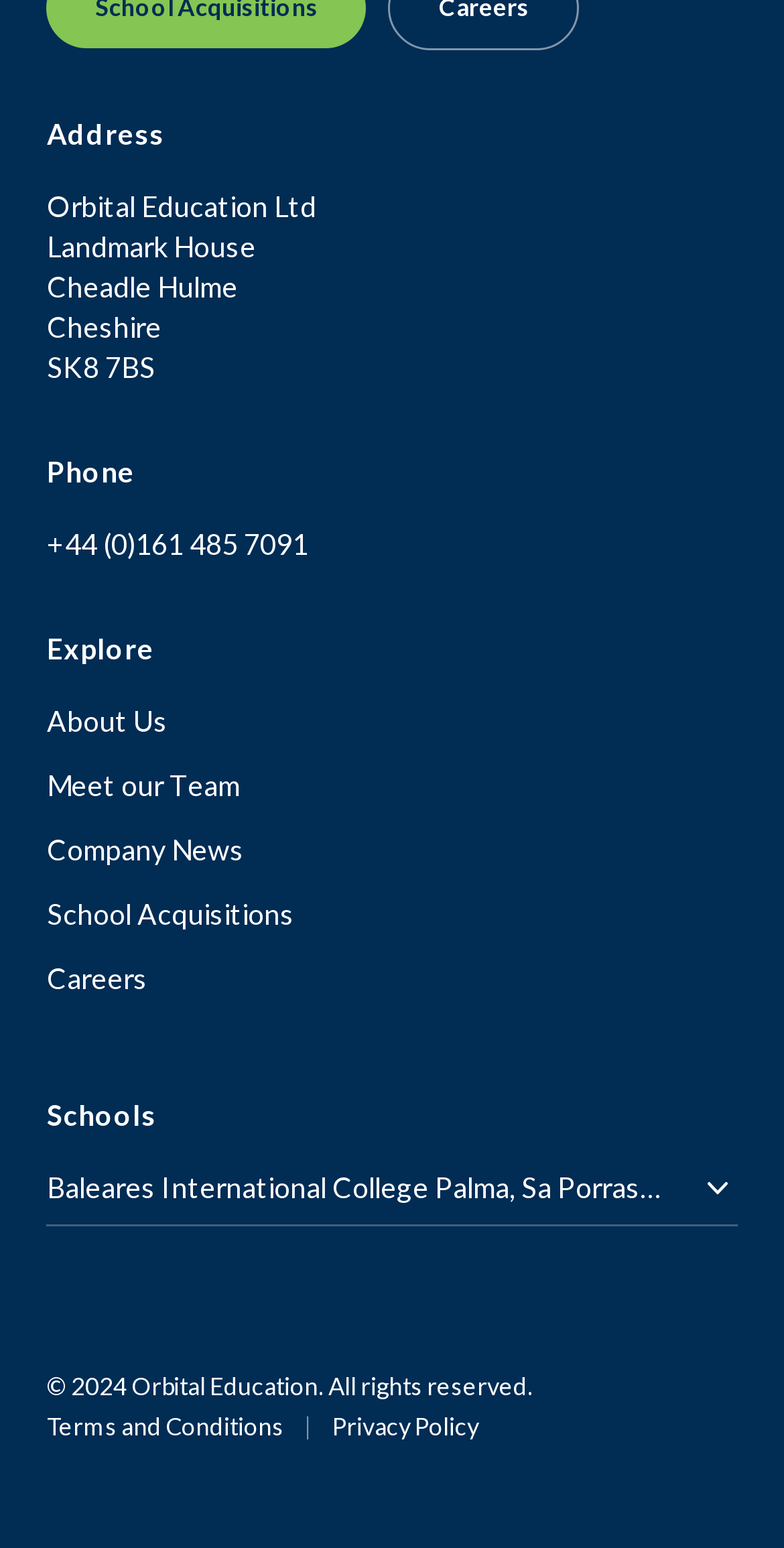Select the bounding box coordinates of the element I need to click to carry out the following instruction: "View company phone number".

[0.06, 0.34, 0.393, 0.362]